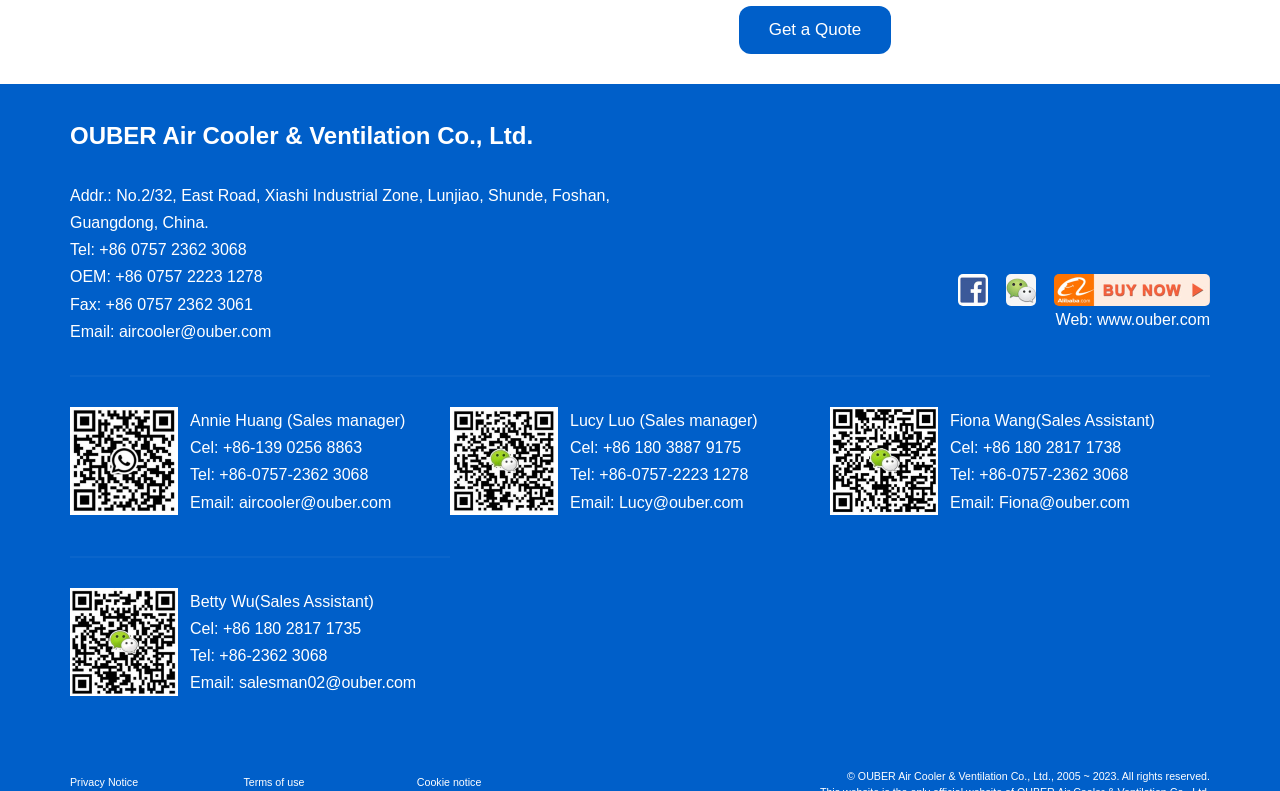Based on the element description Cookie notice, identify the bounding box coordinates for the UI element. The coordinates should be in the format (top-left x, top-left y, bottom-right x, bottom-right y) and within the 0 to 1 range.

[0.326, 0.98, 0.376, 0.996]